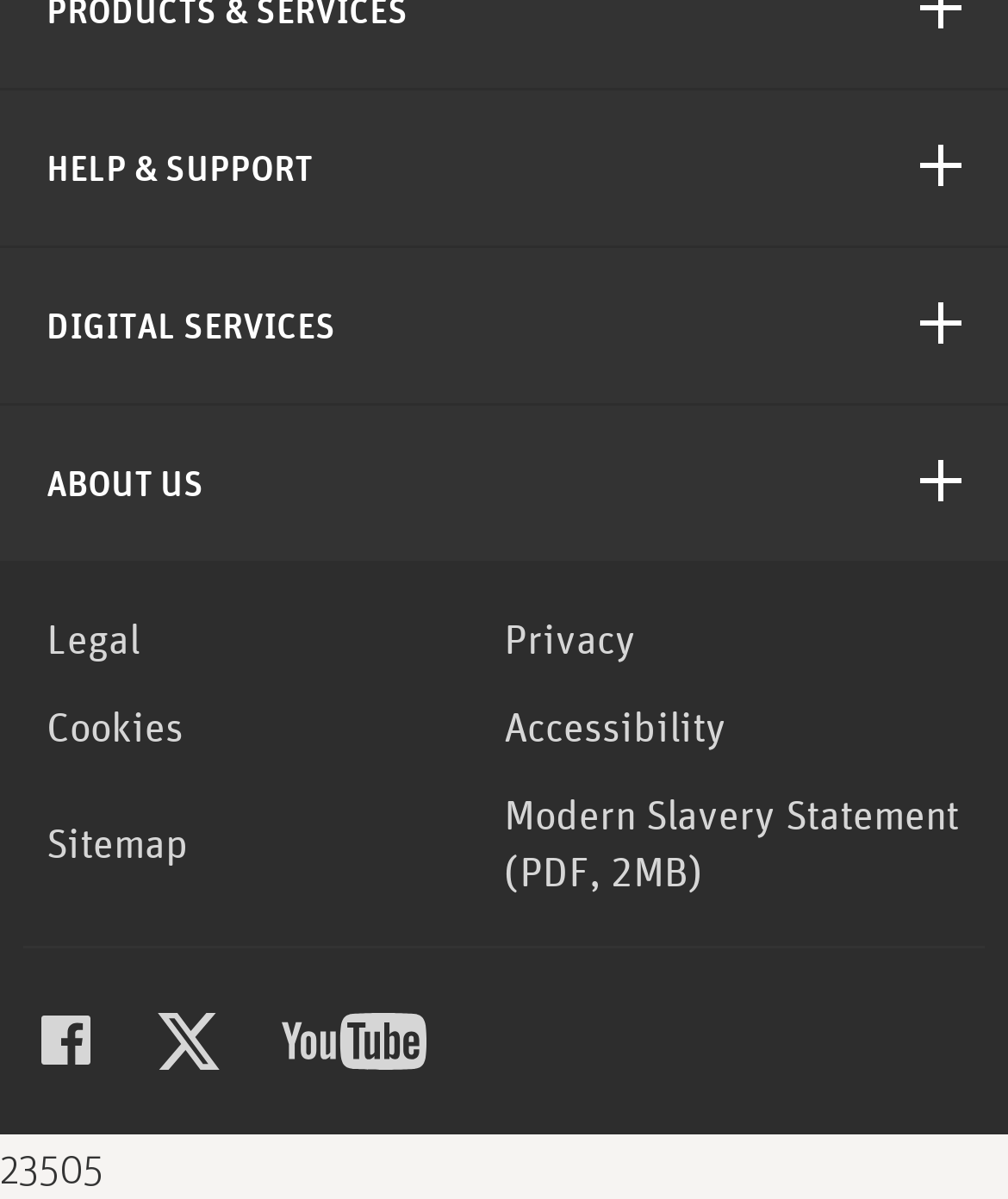Determine the bounding box coordinates of the region to click in order to accomplish the following instruction: "Click the ITSABOUTFUTURE link". Provide the coordinates as four float numbers between 0 and 1, specifically [left, top, right, bottom].

None